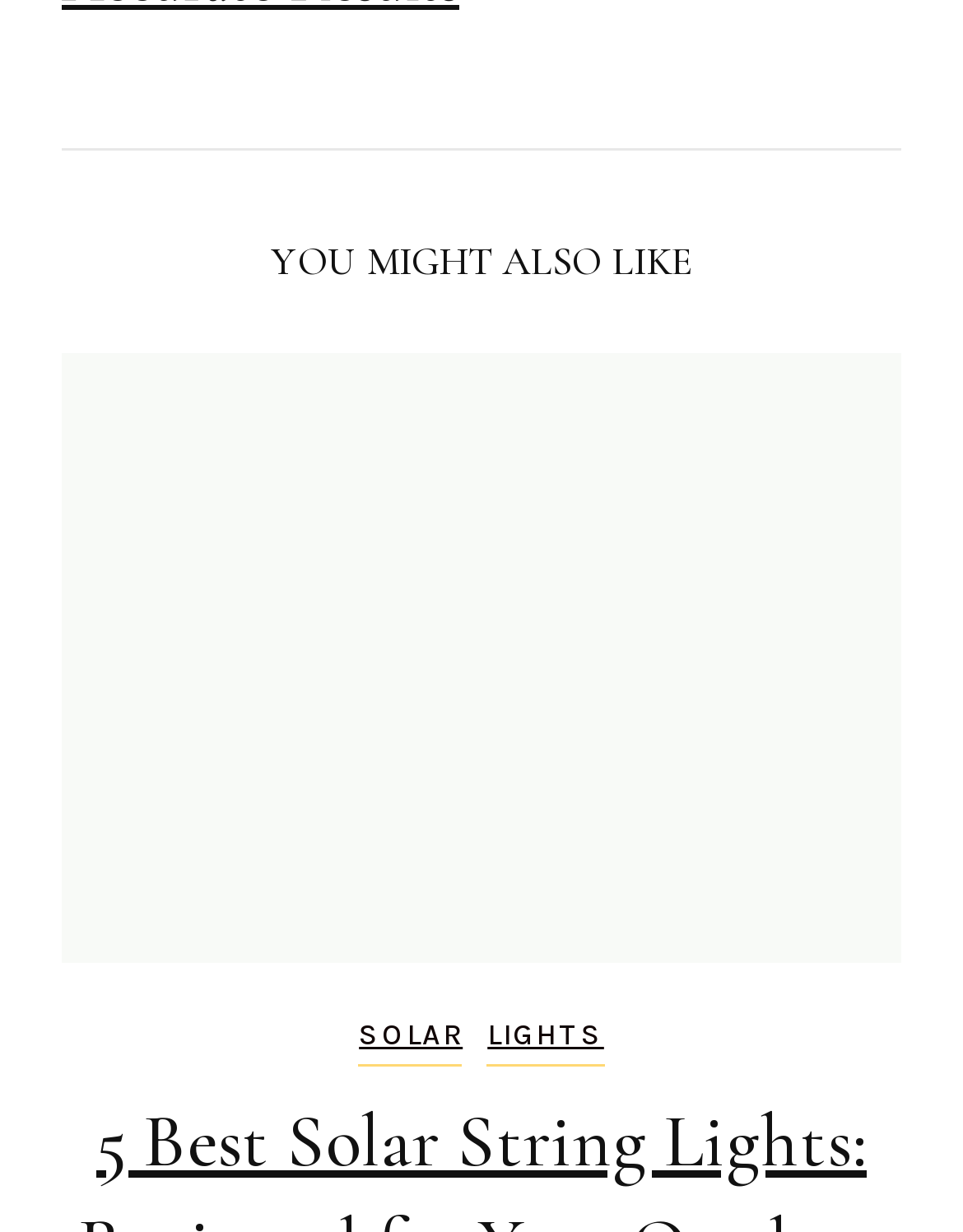Give a succinct answer to this question in a single word or phrase: 
What is the purpose of the 'YOU MIGHT ALSO LIKE' section?

To show related products